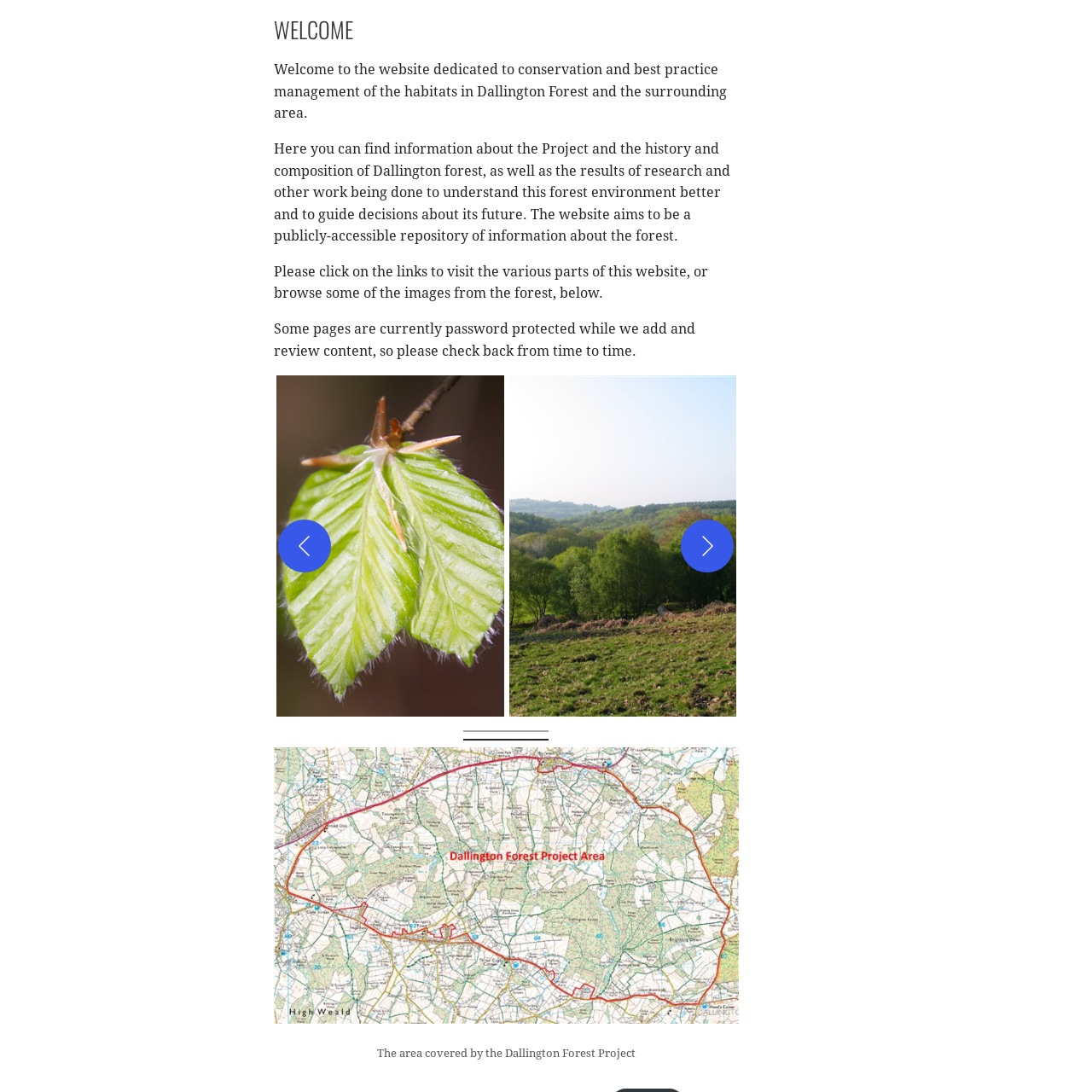Describe extensively the image that is contained within the red box.

This image appears to be part of a carousel gallery featured on a website dedicated to the conservation and management of Dallington Forest and its surrounding habitats. The gallery showcases various images from the forest, likely highlighting its natural beauty and biodiversity. 

The context surrounding the image suggests that it is part of a larger project aimed at providing accessible information about Dallington Forest, including its history, ecological significance, and ongoing research efforts. Visitors to the site are encouraged to explore different sections and browse through images, reflecting the website's commitment to fostering awareness and appreciation of this environment. 

Overall, this image contributes to the visual storytelling of the Dallington Forest Project, inviting viewers to connect with the area through its captivating visuals and encouraging them to learn more about its conservation efforts.